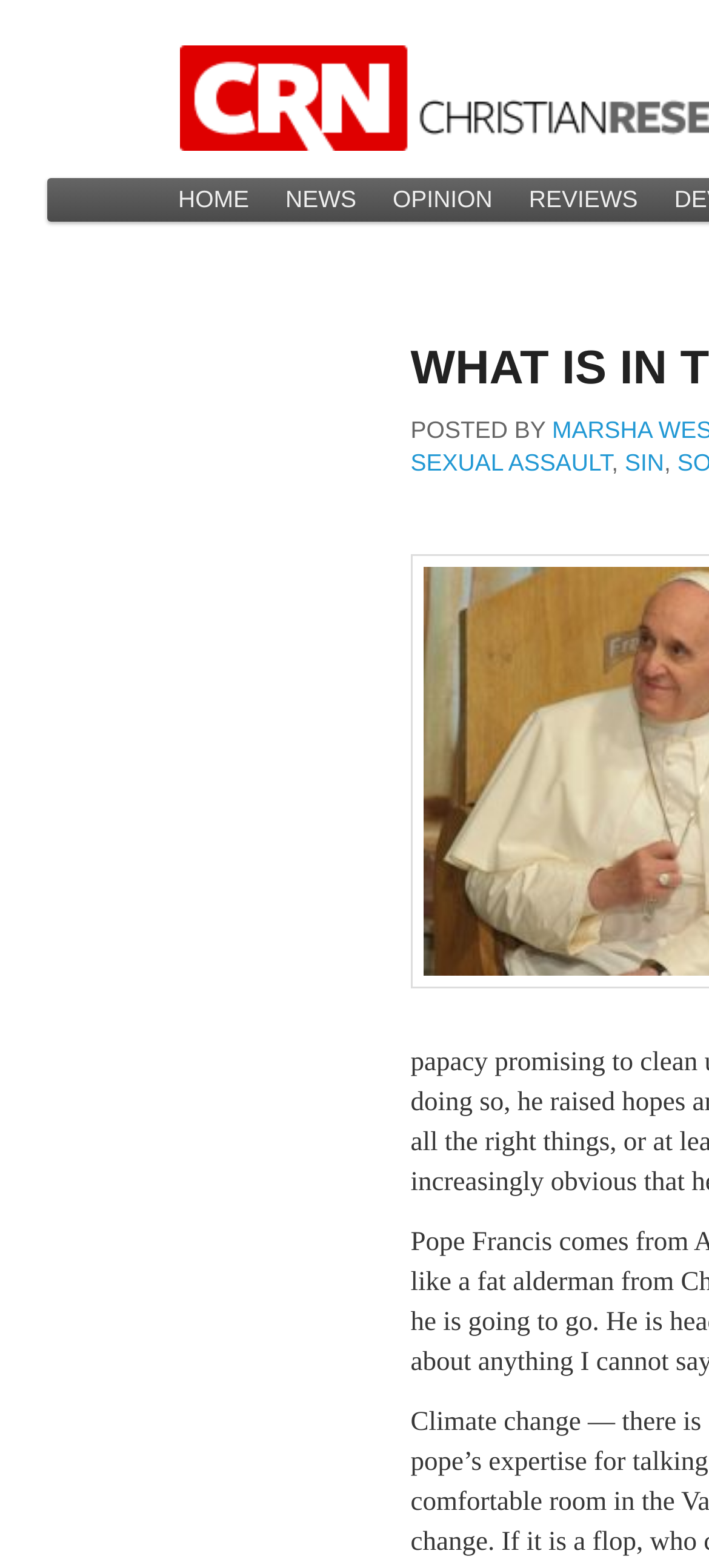Provide a short answer to the following question with just one word or phrase: What is the topic of the post?

SEXUAL ASSAULT